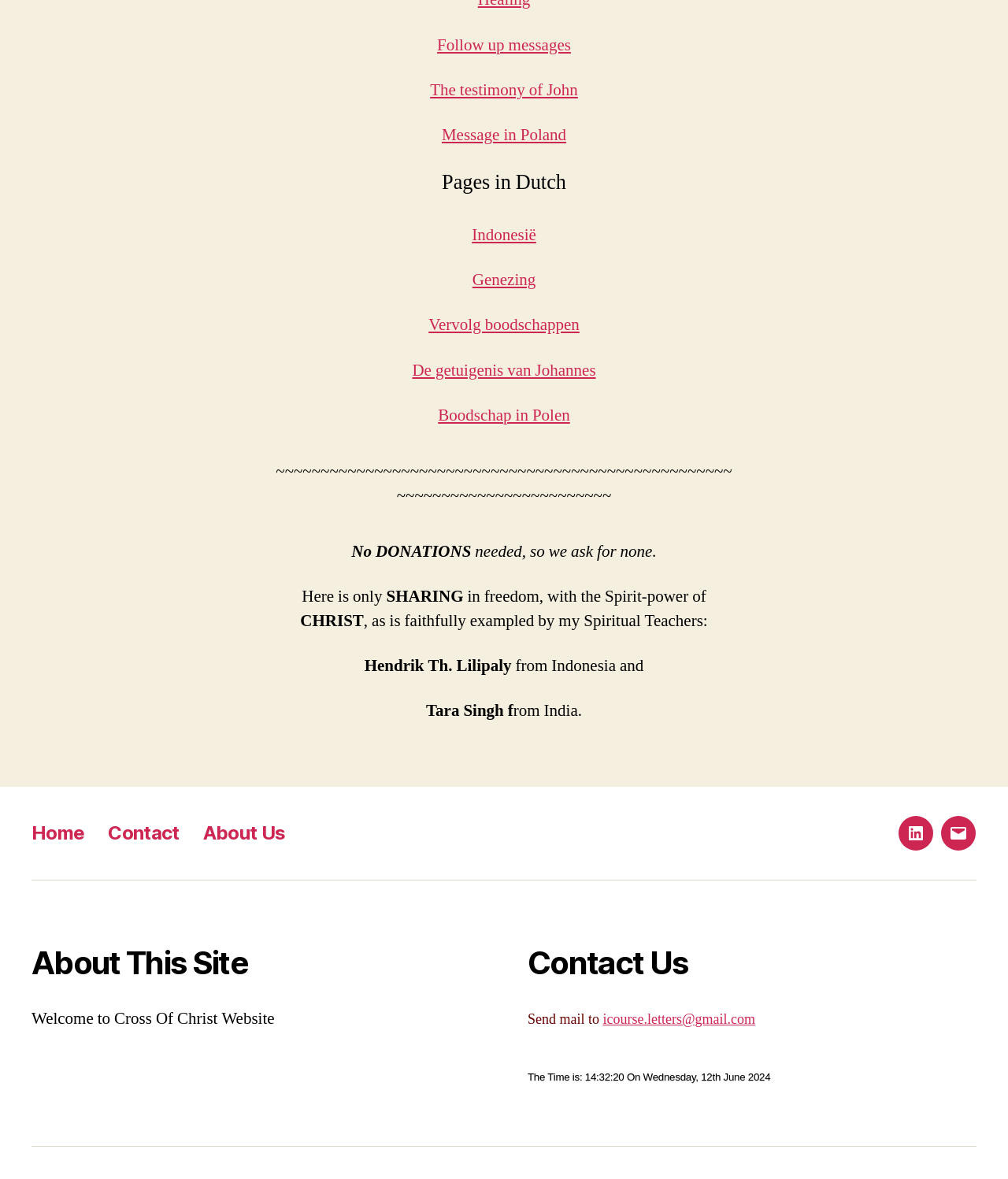Please find the bounding box coordinates of the section that needs to be clicked to achieve this instruction: "Read 'About This Site'".

[0.031, 0.8, 0.477, 0.833]